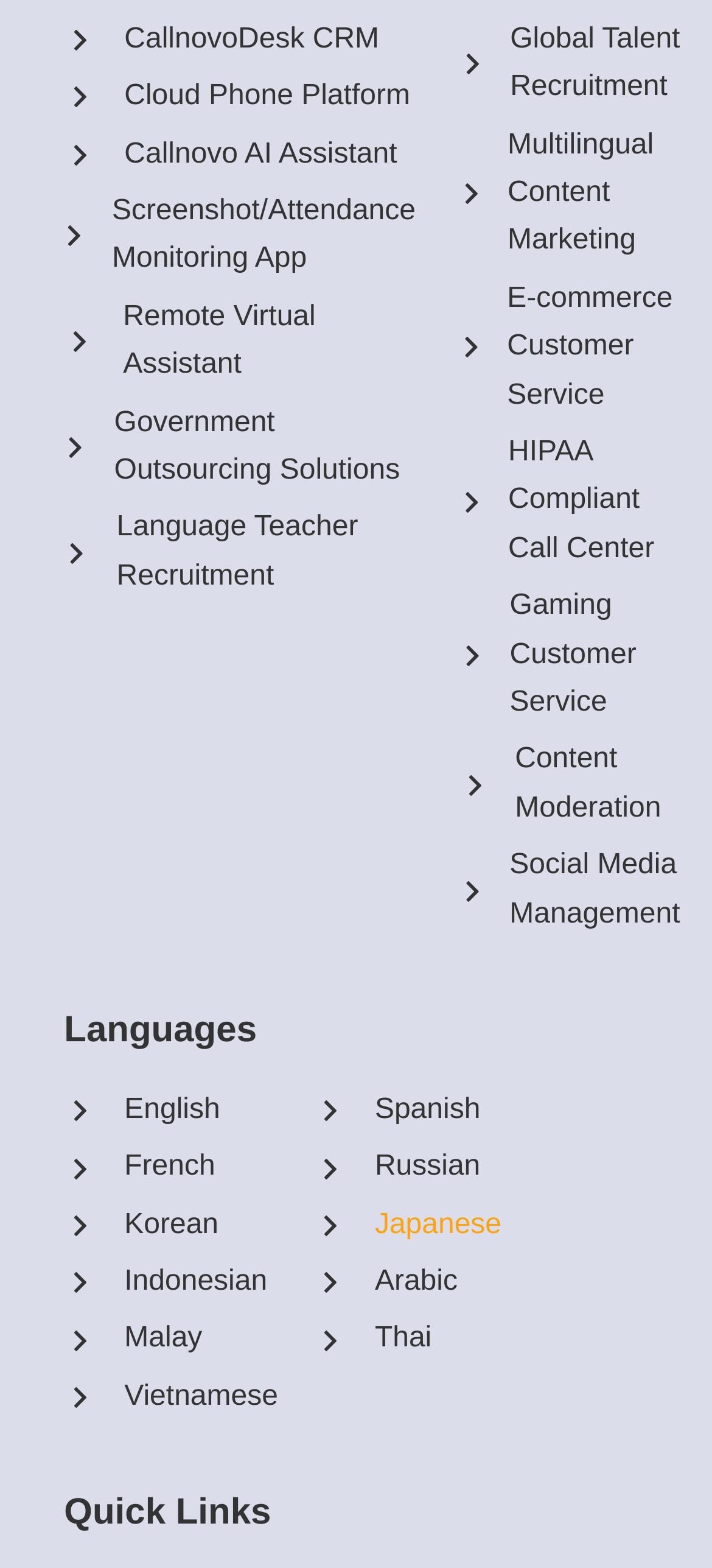Respond to the question below with a single word or phrase: What is the purpose of the 'Quick Links' section?

To provide quick access to important links